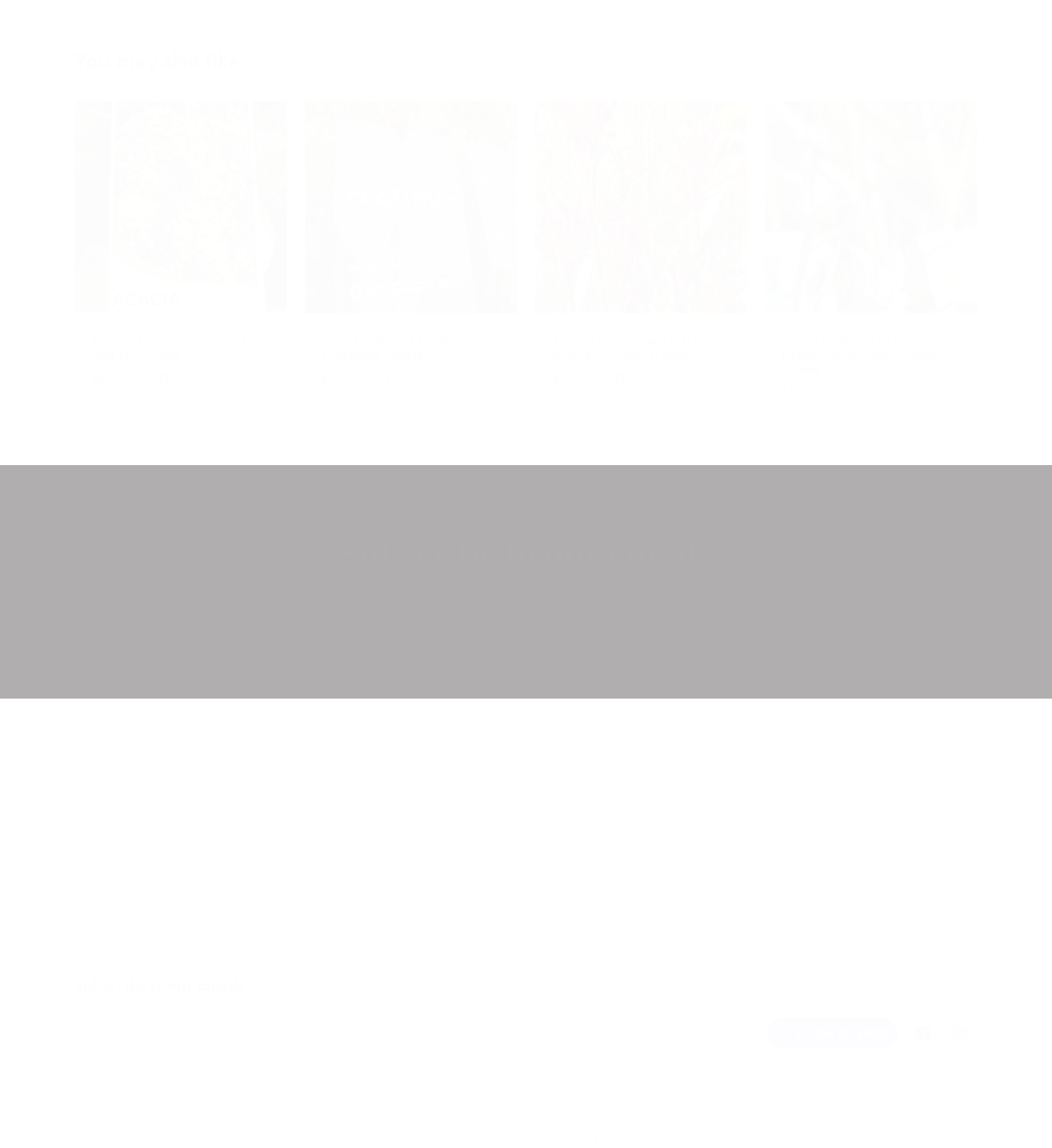Determine the bounding box coordinates for the UI element matching this description: "Instagram".

[0.895, 0.885, 0.93, 0.916]